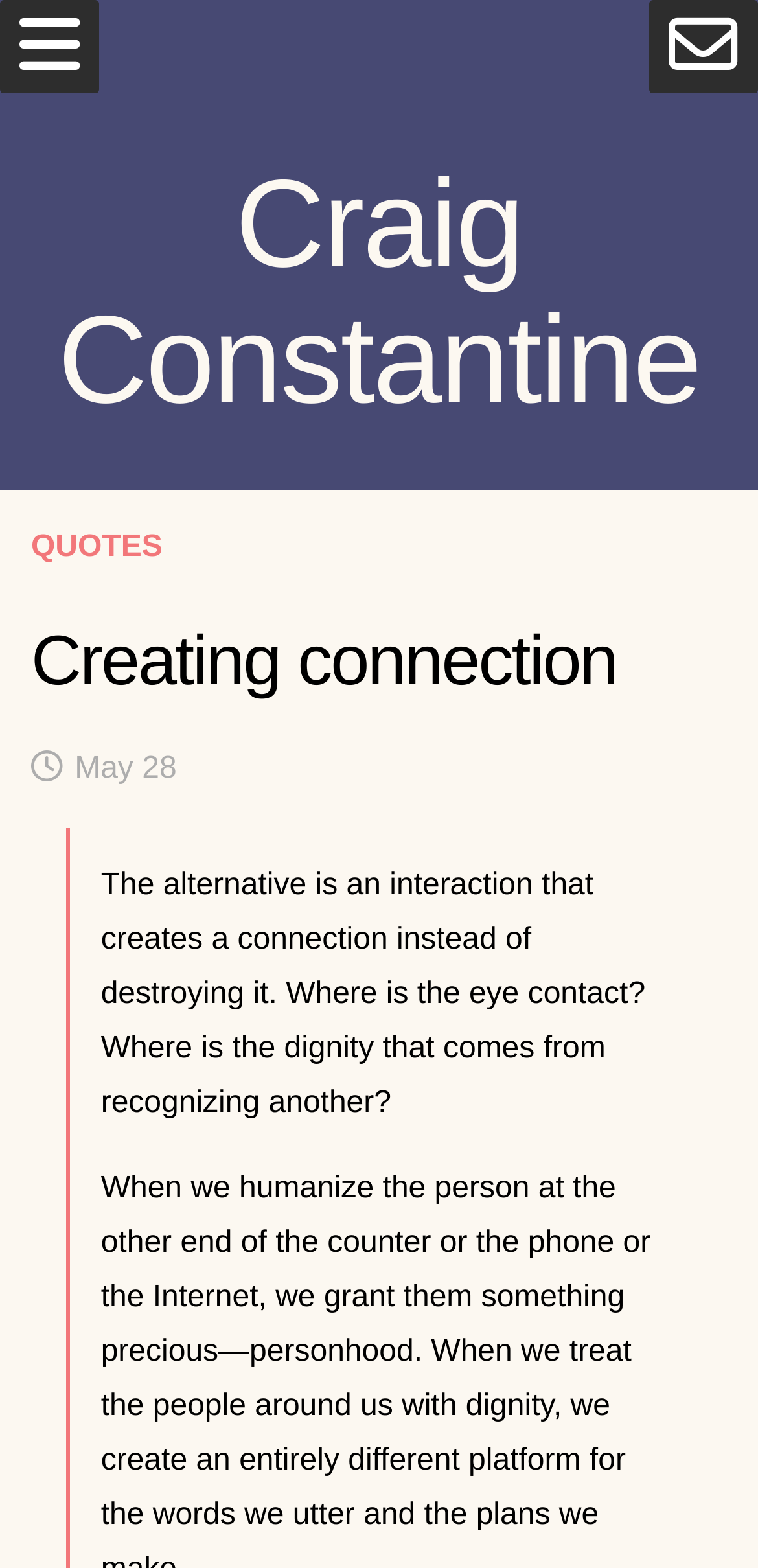Pinpoint the bounding box coordinates of the element that must be clicked to accomplish the following instruction: "View the latest issue of 7 for Sunday". The coordinates should be in the format of four float numbers between 0 and 1, i.e., [left, top, right, bottom].

[0.082, 0.469, 0.424, 0.489]